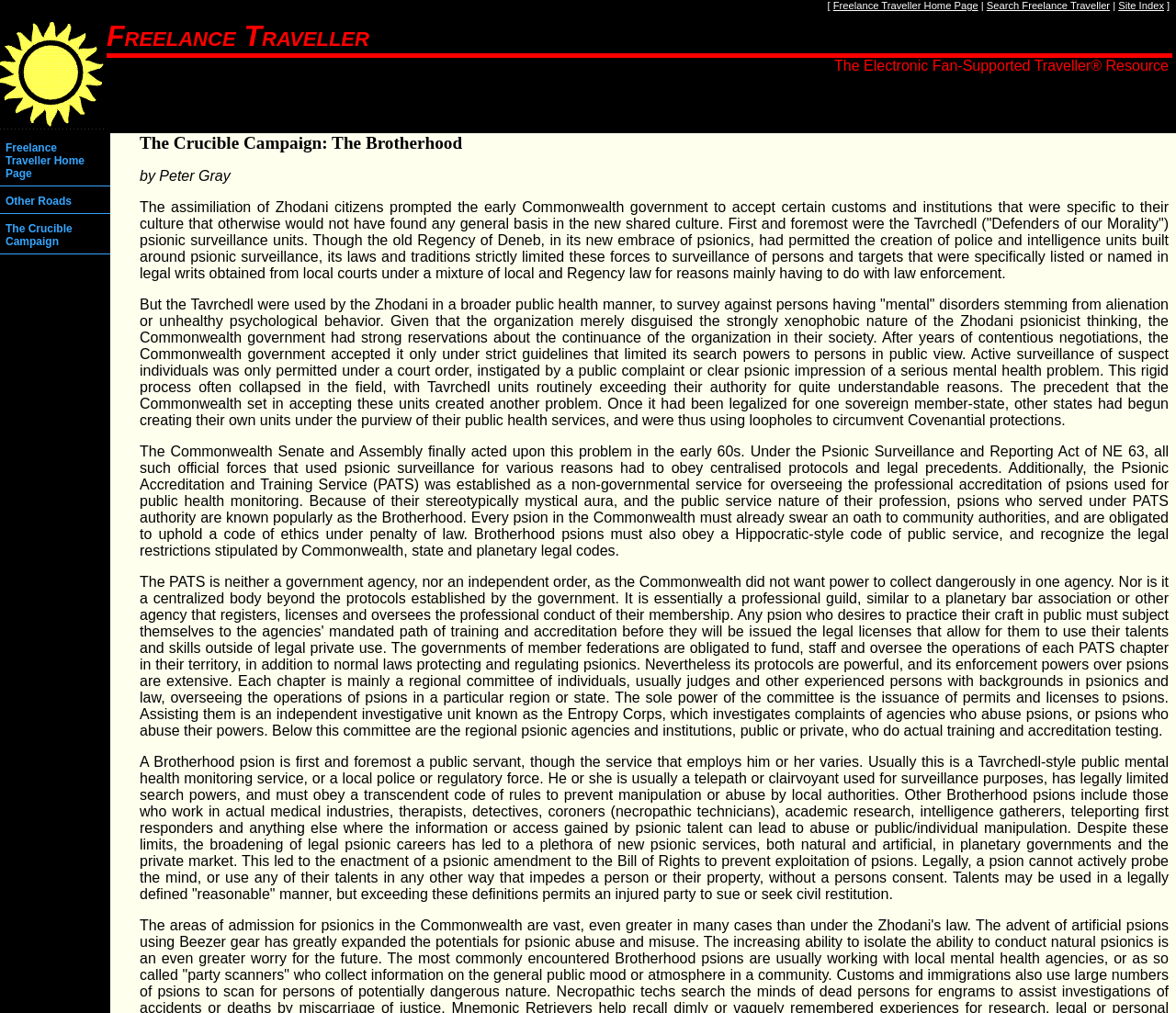What is the name of the campaign?
Using the picture, provide a one-word or short phrase answer.

The Crucible Campaign